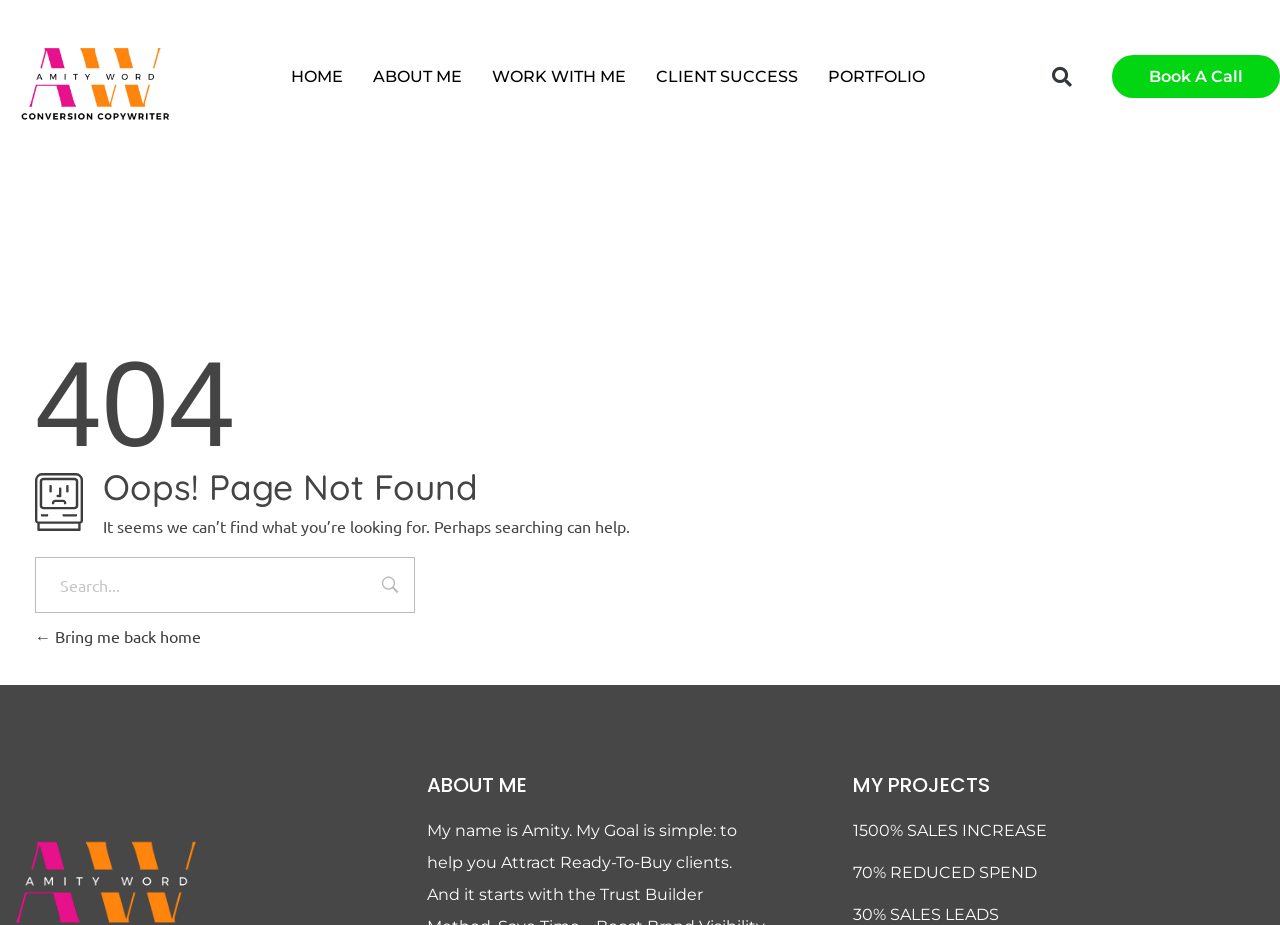What is the theme of the projects mentioned?
Please provide a comprehensive answer based on the information in the image.

The links '1500% SALES INCREASE' and '70% REDUCED SPEND' suggest that the projects mentioned are related to sales and spend, possibly in a business or marketing context.